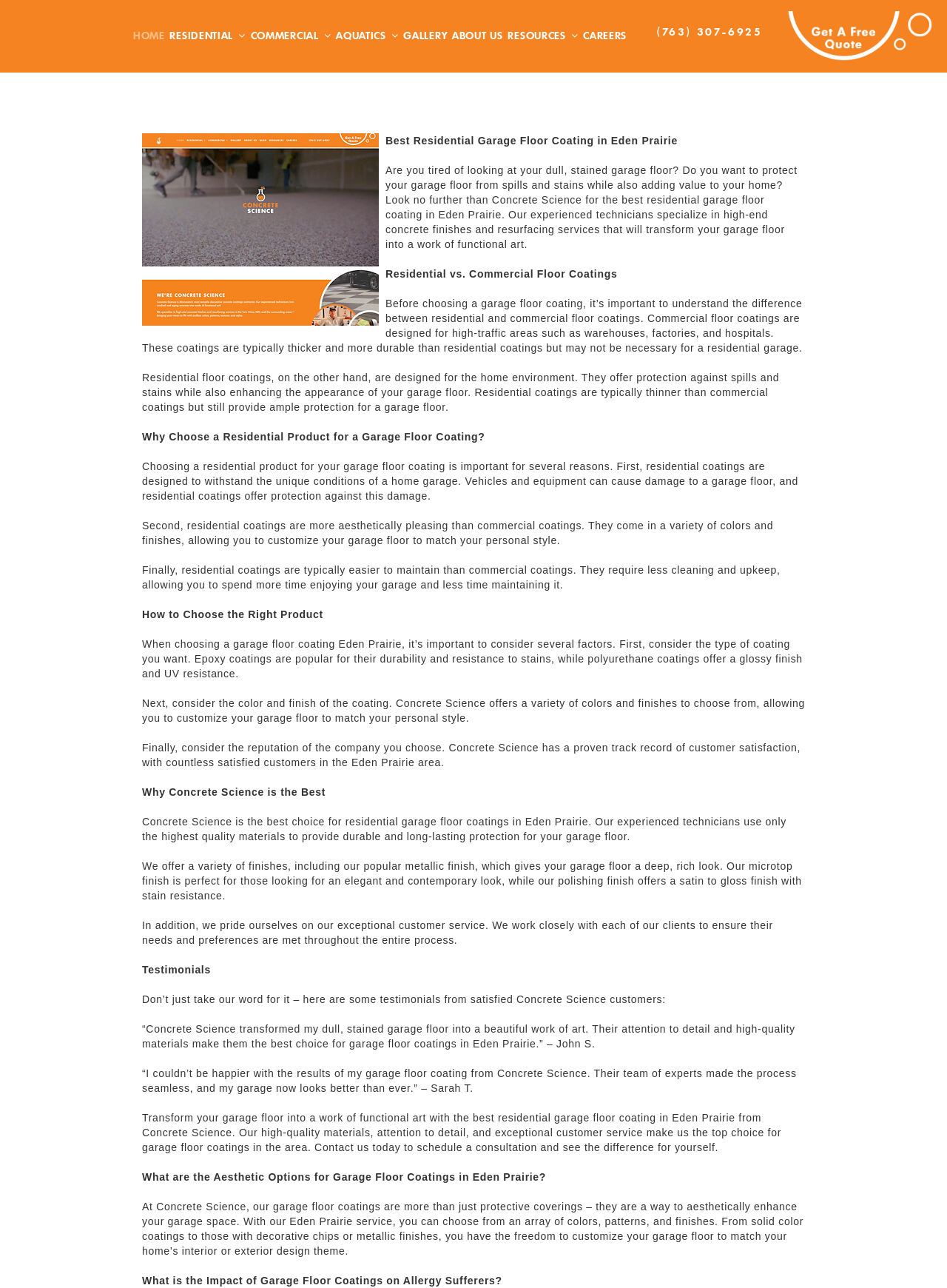Extract the bounding box coordinates for the described element: "Go to Top". The coordinates should be represented as four float numbers between 0 and 1: [left, top, right, bottom].

[0.904, 0.716, 0.941, 0.736]